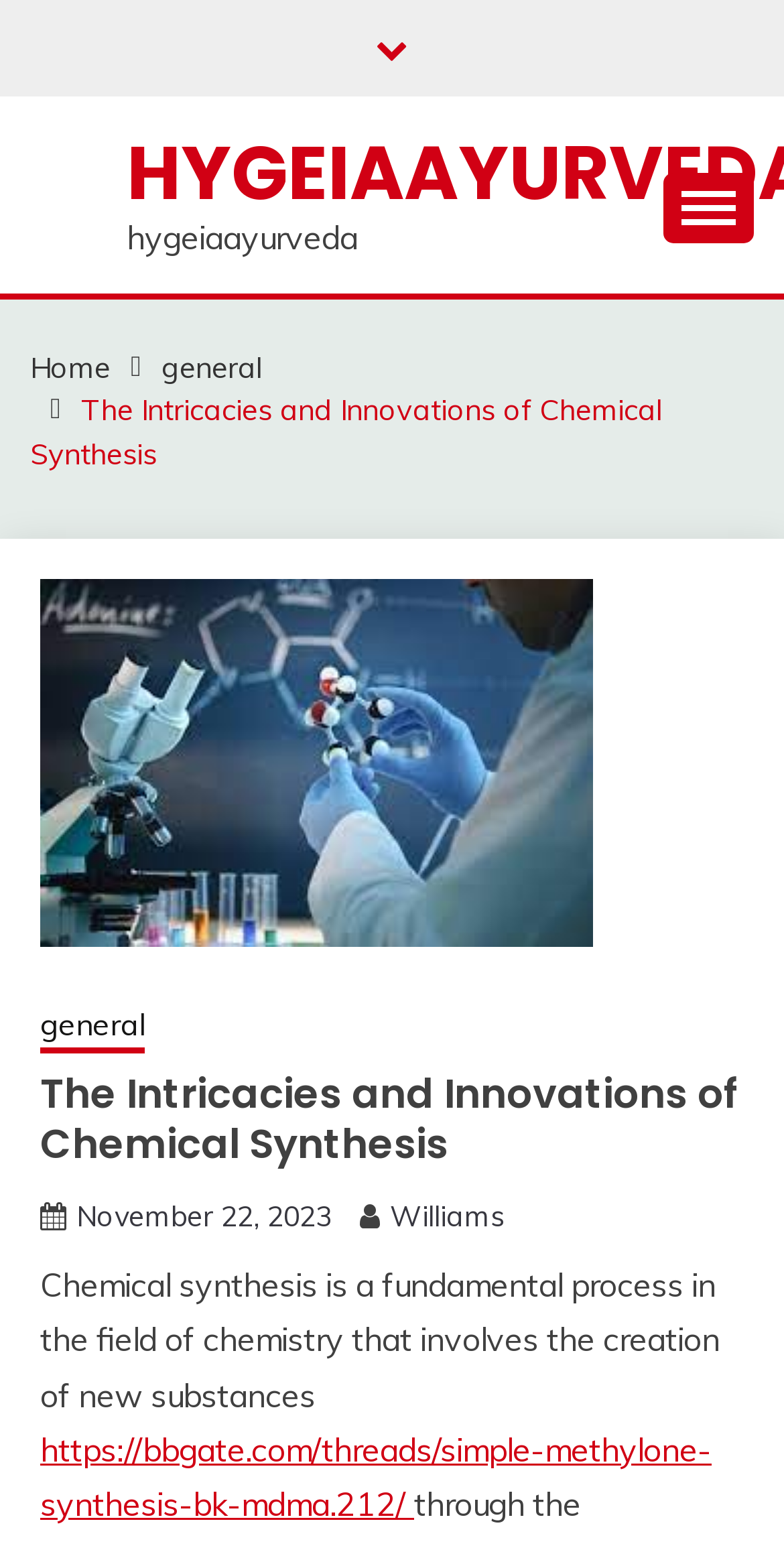How many links are there in the breadcrumbs navigation section?
Provide a detailed answer to the question, using the image to inform your response.

I counted the links in the breadcrumbs navigation section, which are 'Home', 'general', and 'The Intricacies and Innovations of Chemical Synthesis'.